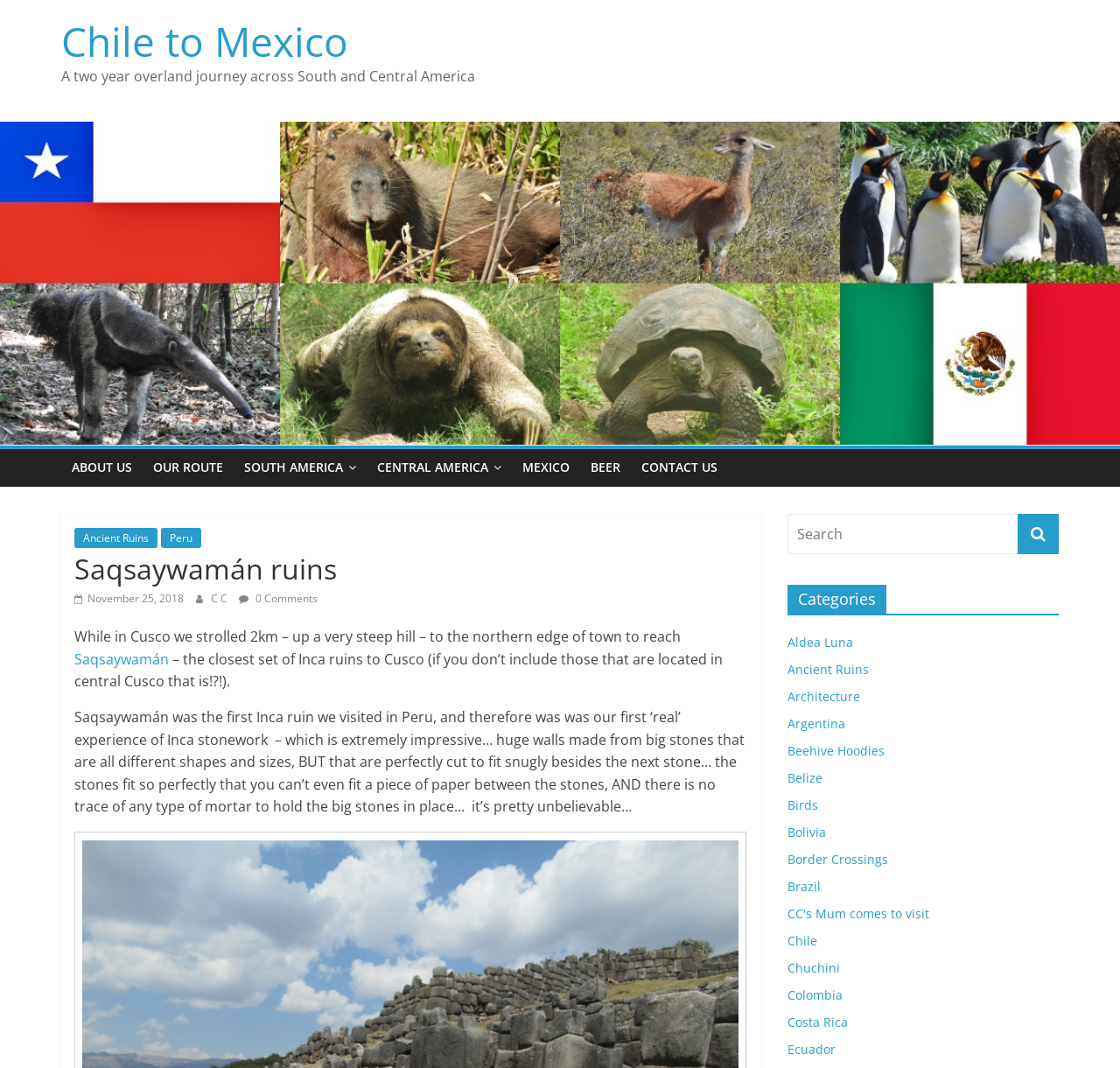What is the category of the article 'Aldea Luna'?
Please provide a comprehensive answer to the question based on the webpage screenshot.

I found the link 'Aldea Luna' under the 'Categories' section, but the category is not specified. It could be a location, a type of ruin, or something else.